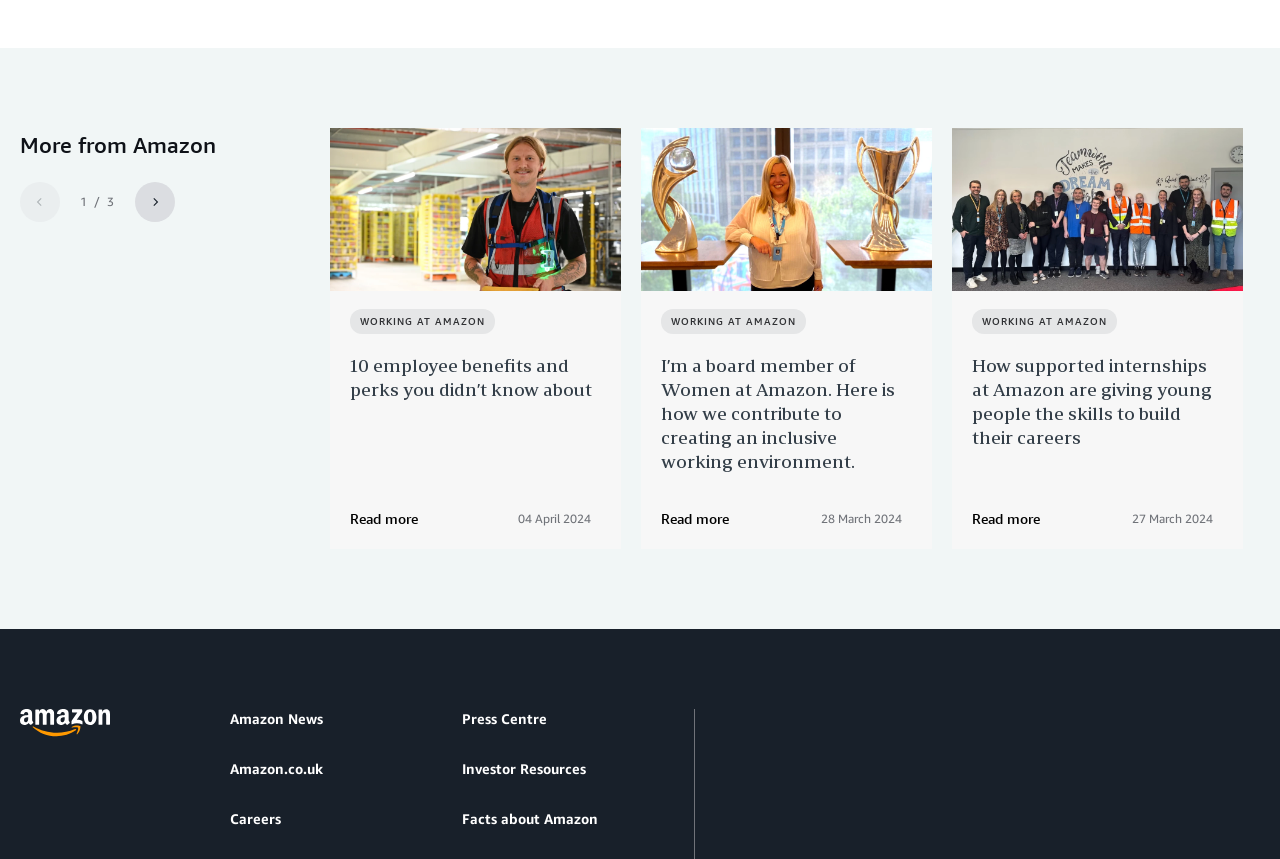What are the navigation links at the bottom of the webpage?
Based on the image content, provide your answer in one word or a short phrase.

Amazon News, Press Centre, Amazon.co.uk, Investor Resources, Careers, Facts about Amazon